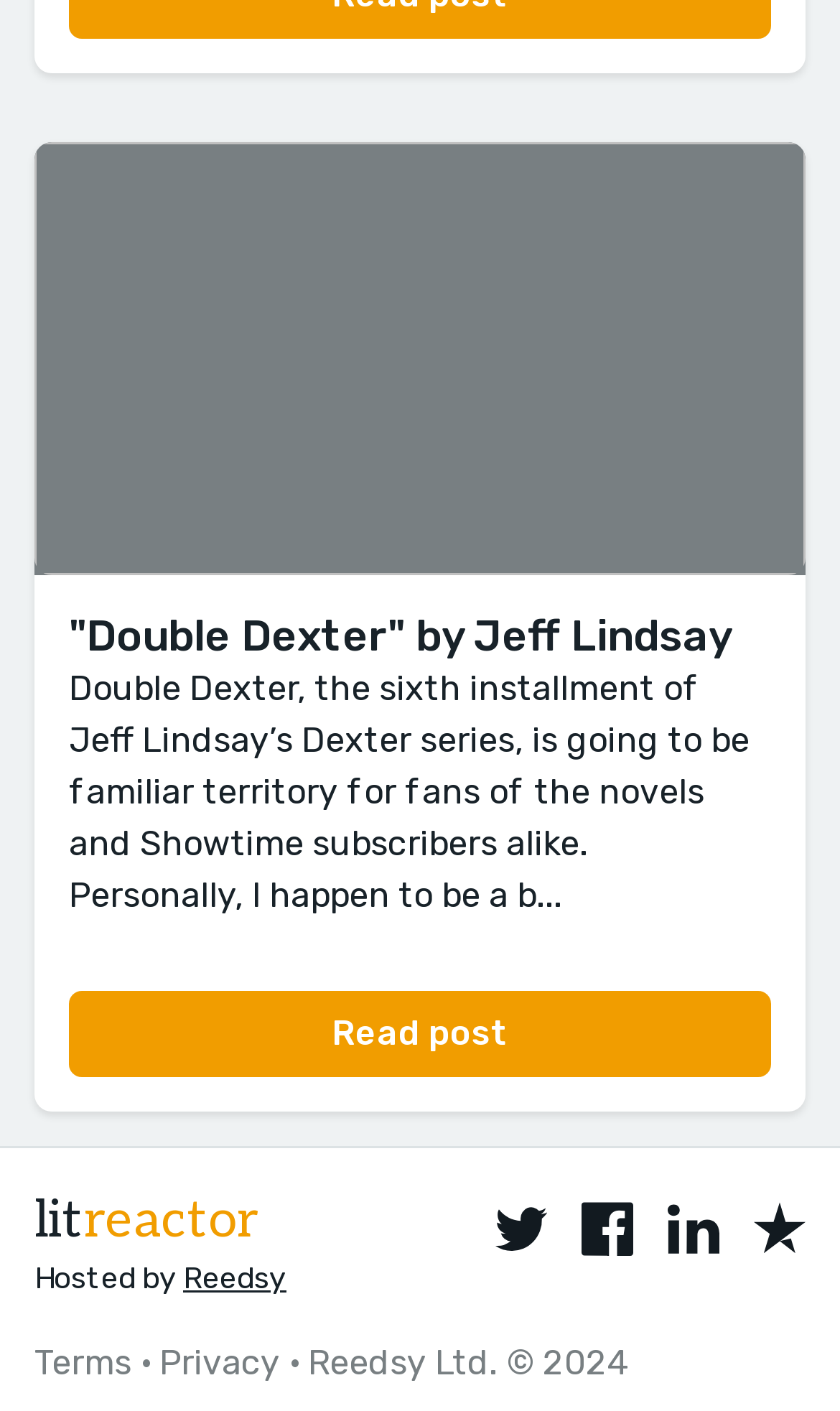What is the name of the book being discussed?
Observe the image and answer the question with a one-word or short phrase response.

Double Dexter